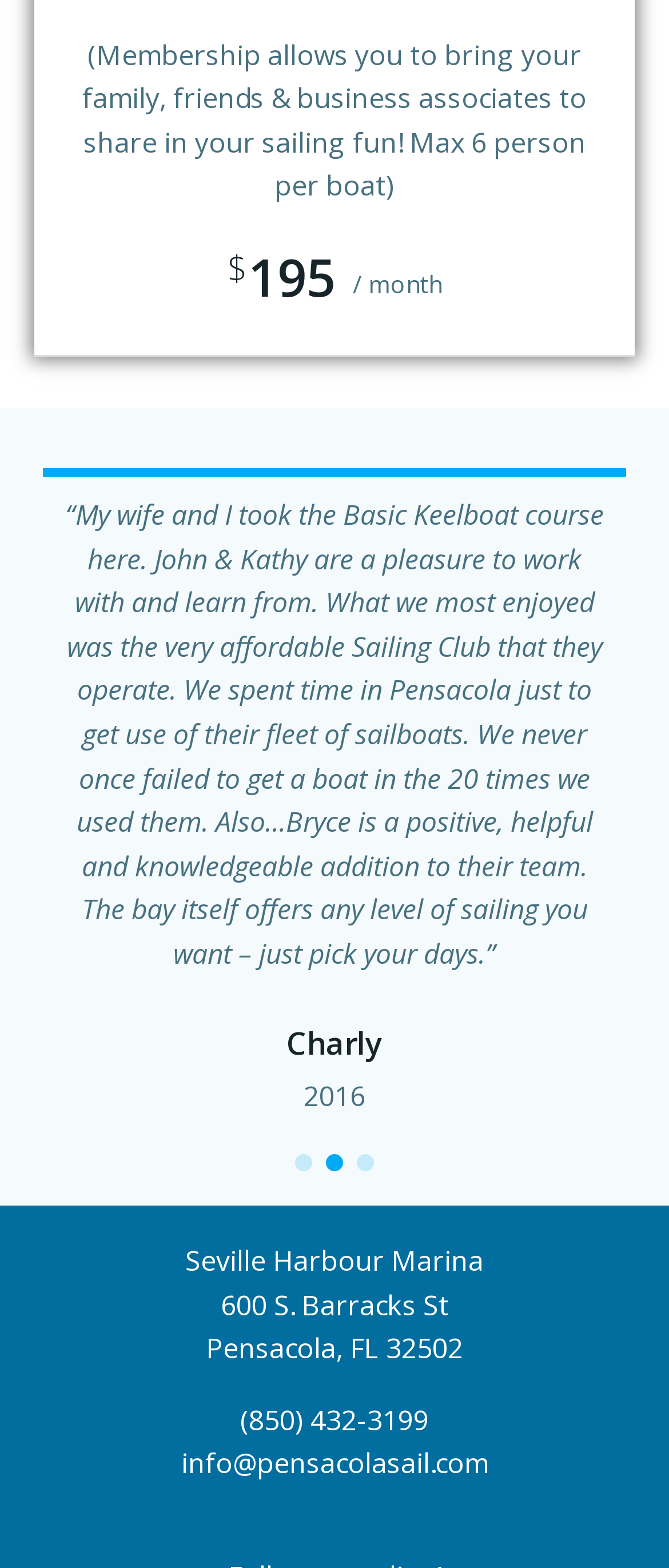Answer with a single word or phrase: 
How many people can be brought to share in sailing fun?

6